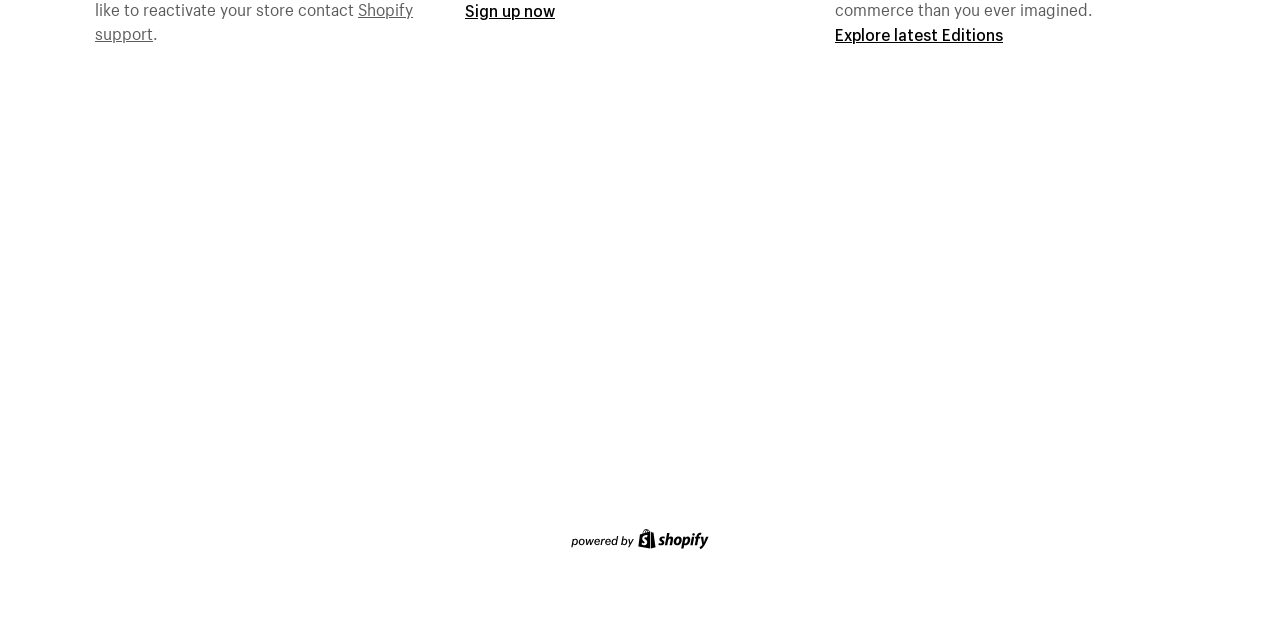From the webpage screenshot, identify the region described by Explore latest Editions. Provide the bounding box coordinates as (top-left x, top-left y, bottom-right x, bottom-right y), with each value being a floating point number between 0 and 1.

[0.652, 0.037, 0.784, 0.07]